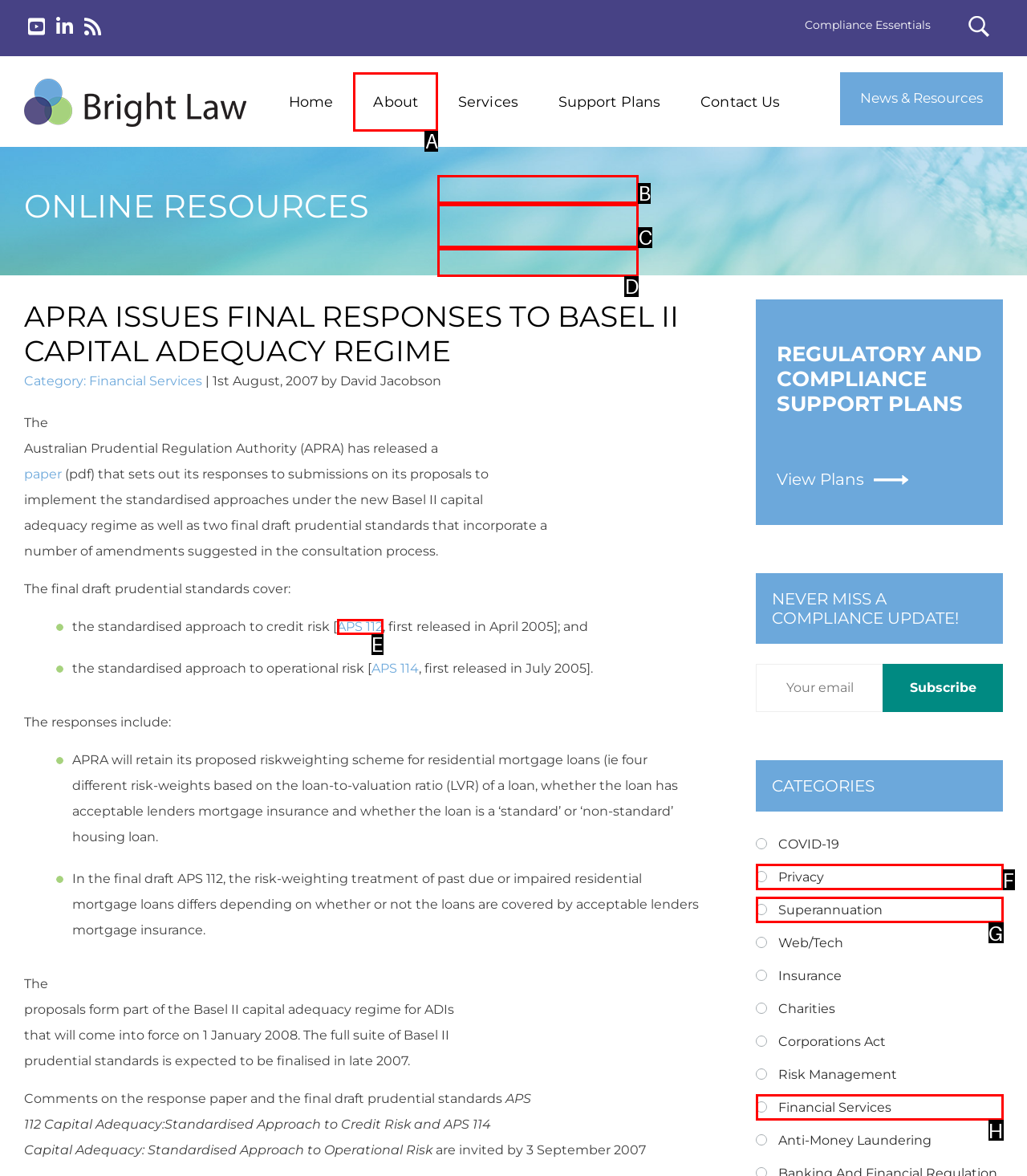Examine the description: Financial services compliance outsourcing and indicate the best matching option by providing its letter directly from the choices.

C